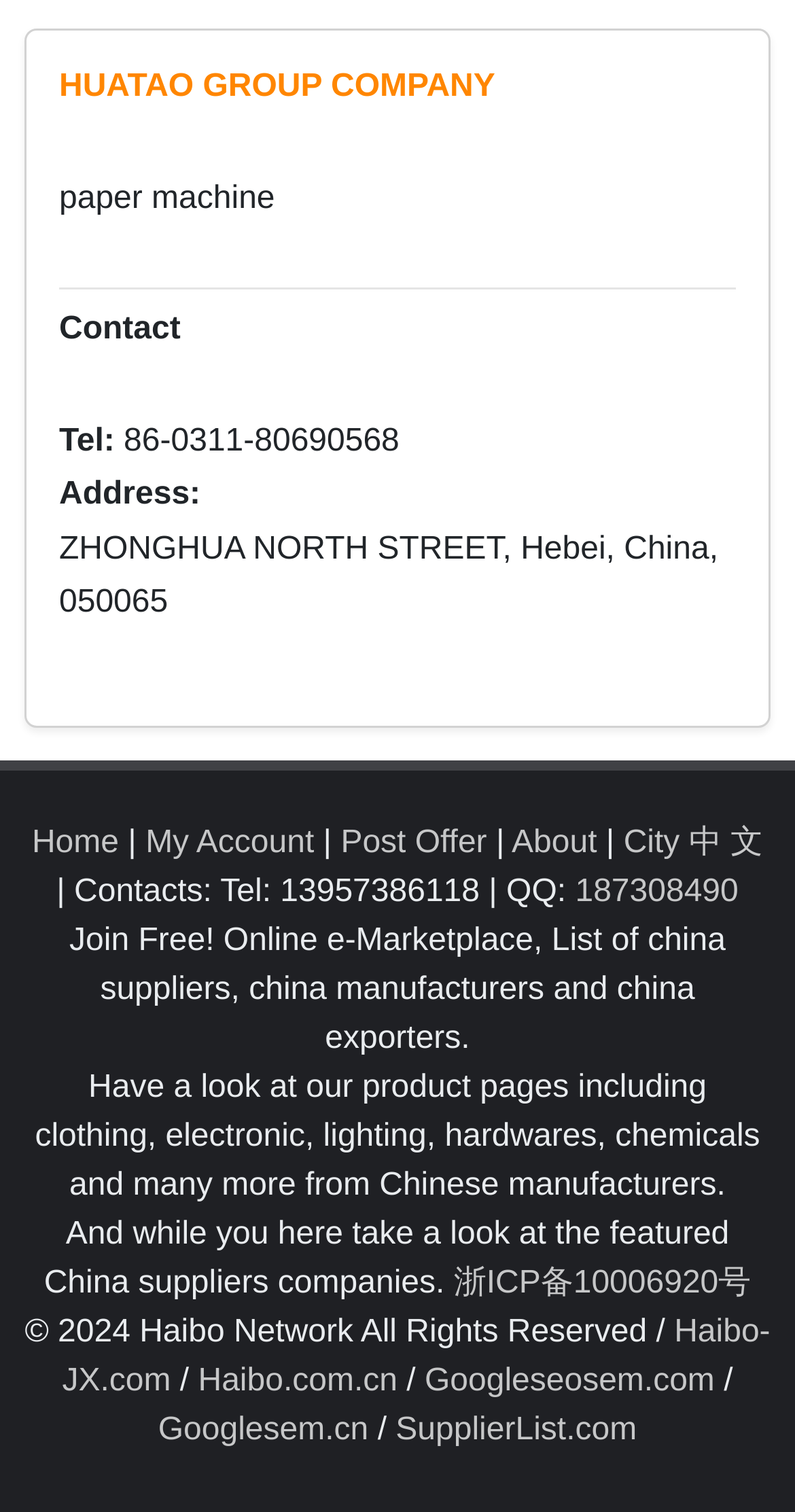Locate and provide the bounding box coordinates for the HTML element that matches this description: "John Soko".

None